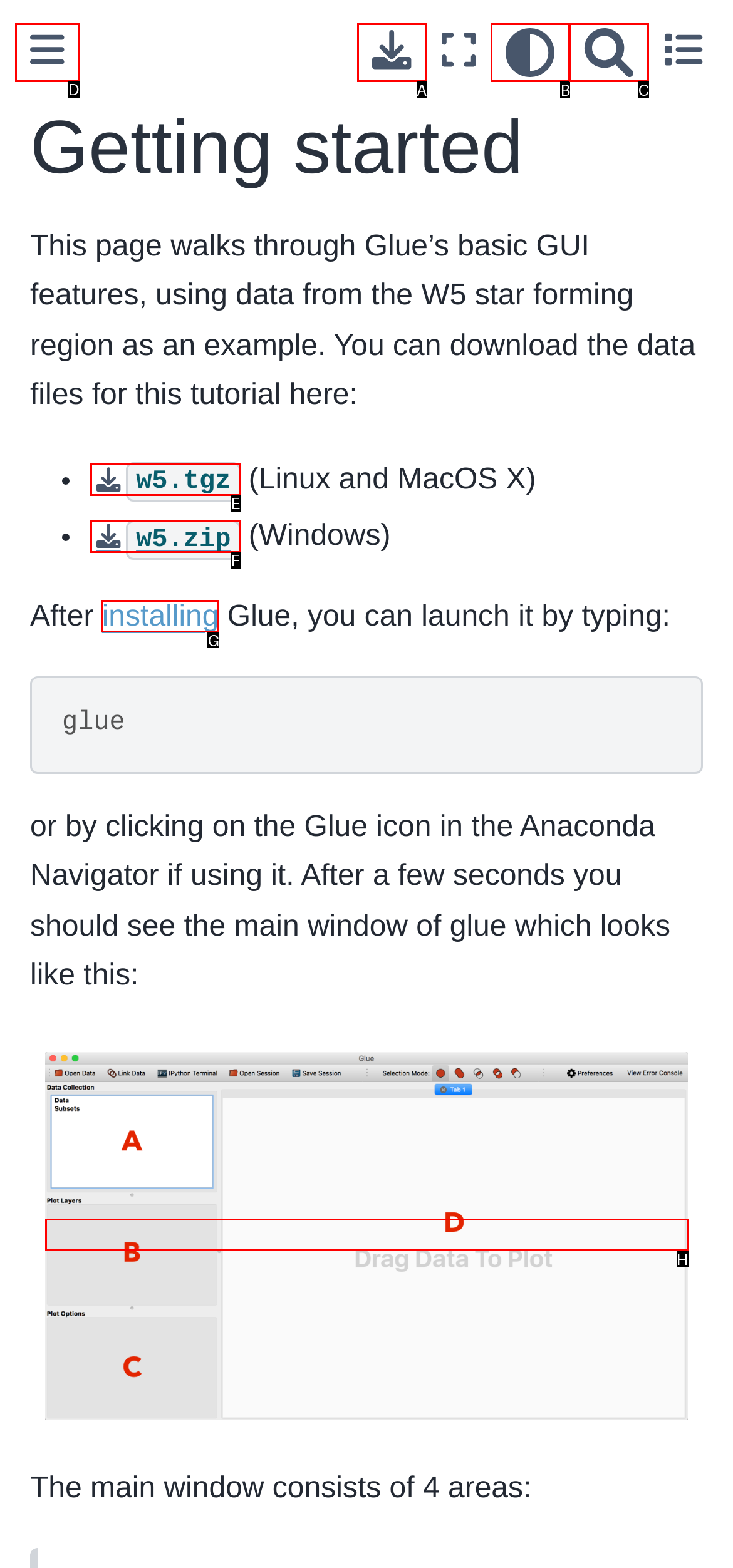Based on the choices marked in the screenshot, which letter represents the correct UI element to perform the task: Go to the 'Home' page?

None